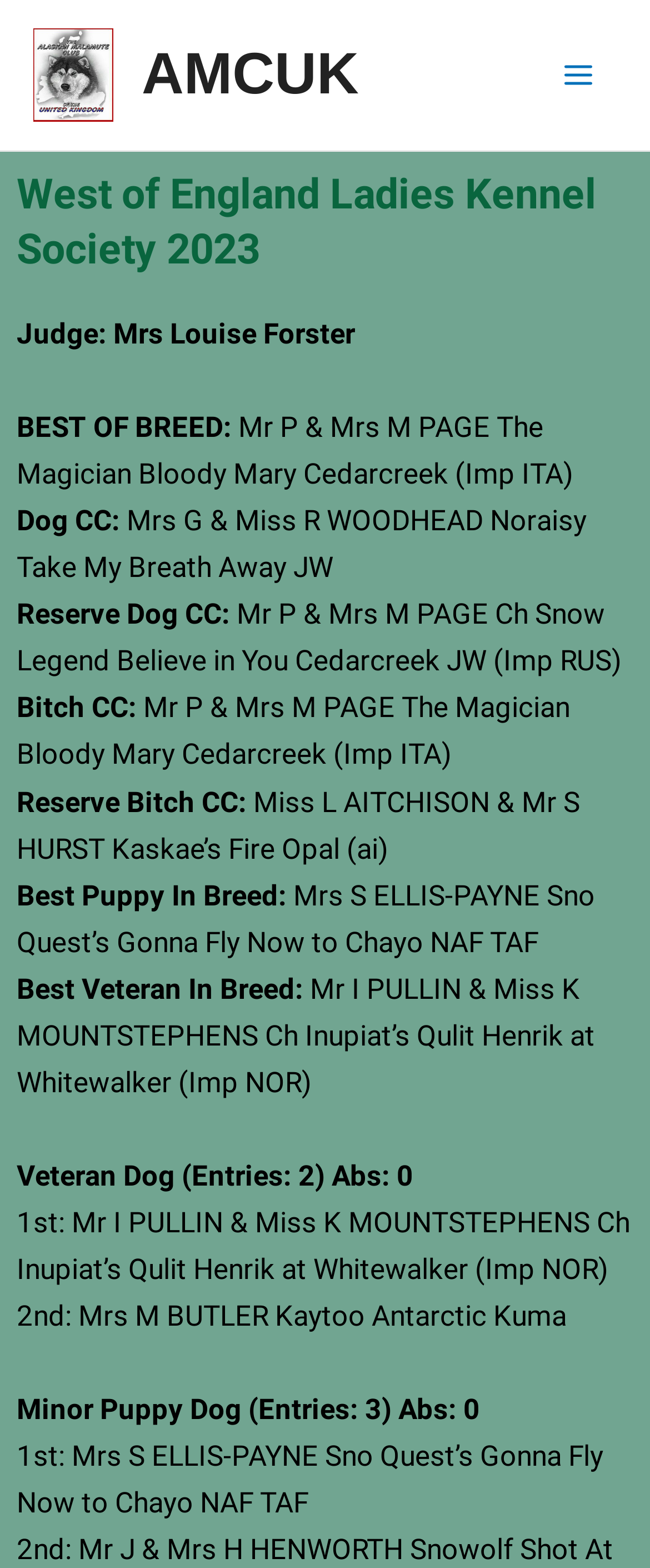Using the information in the image, give a detailed answer to the following question: What is the breed of the Best of Breed winner?

I looked at the static text elements on the webpage and found that the Best of Breed winner is 'Mr P & Mrs M PAGE The Magician Bloody Mary Cedarcreek (Imp ITA)', but the breed is not explicitly specified.